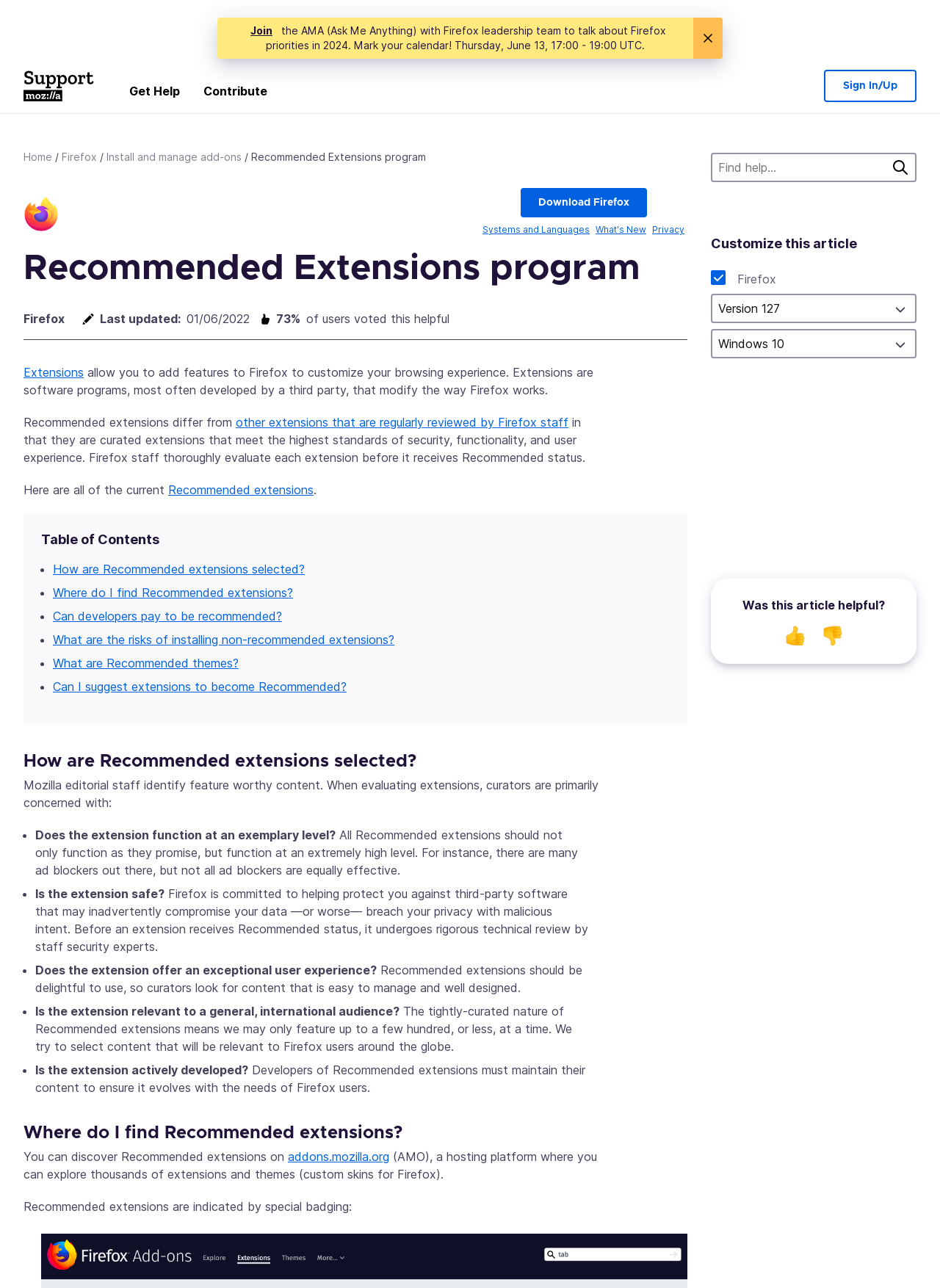Please specify the bounding box coordinates of the clickable region to carry out the following instruction: "Search for help". The coordinates should be four float numbers between 0 and 1, in the format [left, top, right, bottom].

[0.756, 0.119, 0.975, 0.141]